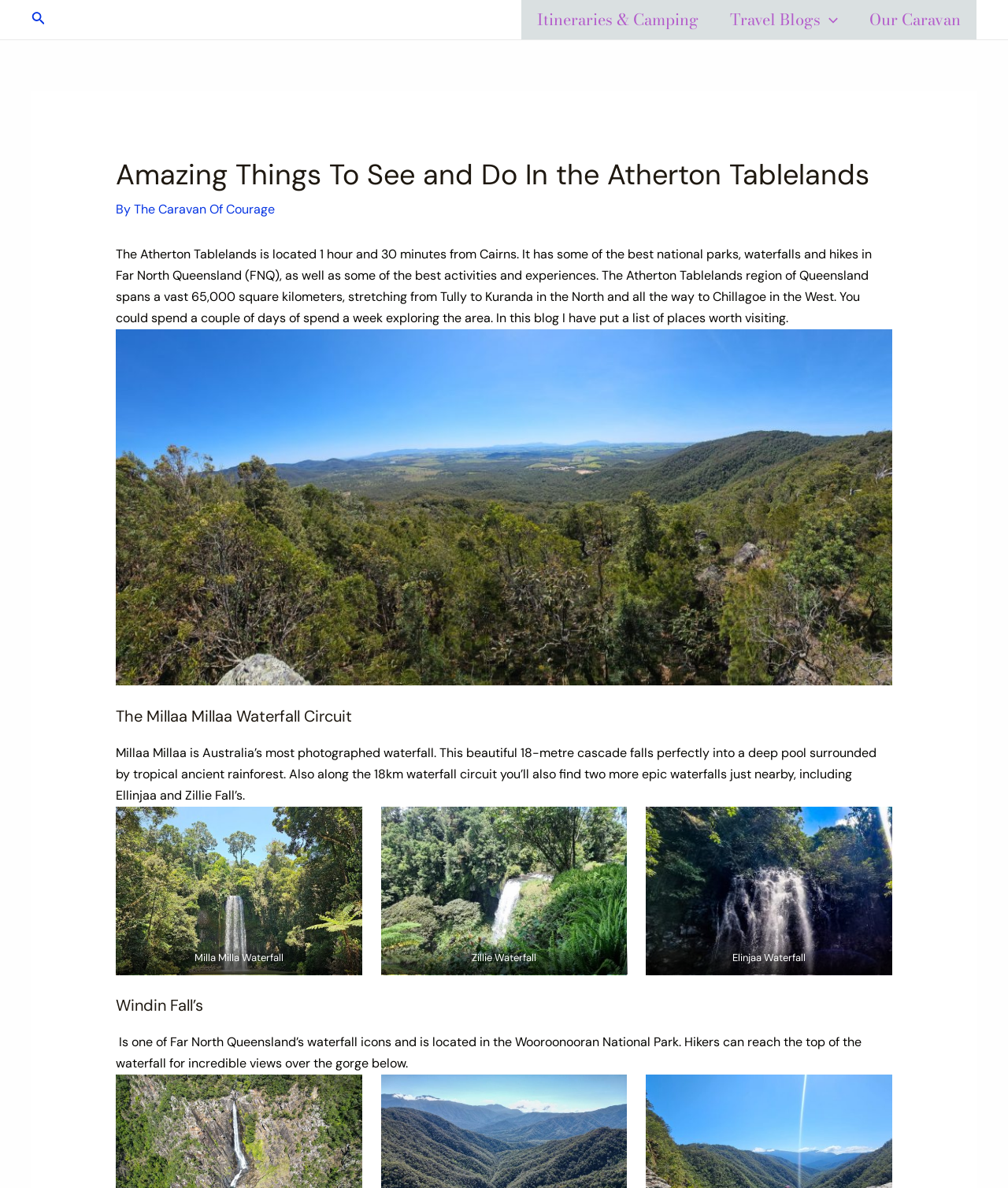Please give a concise answer to this question using a single word or phrase: 
What is the location of the Atherton Tablelands?

1 hour and 30 minutes from Cairns